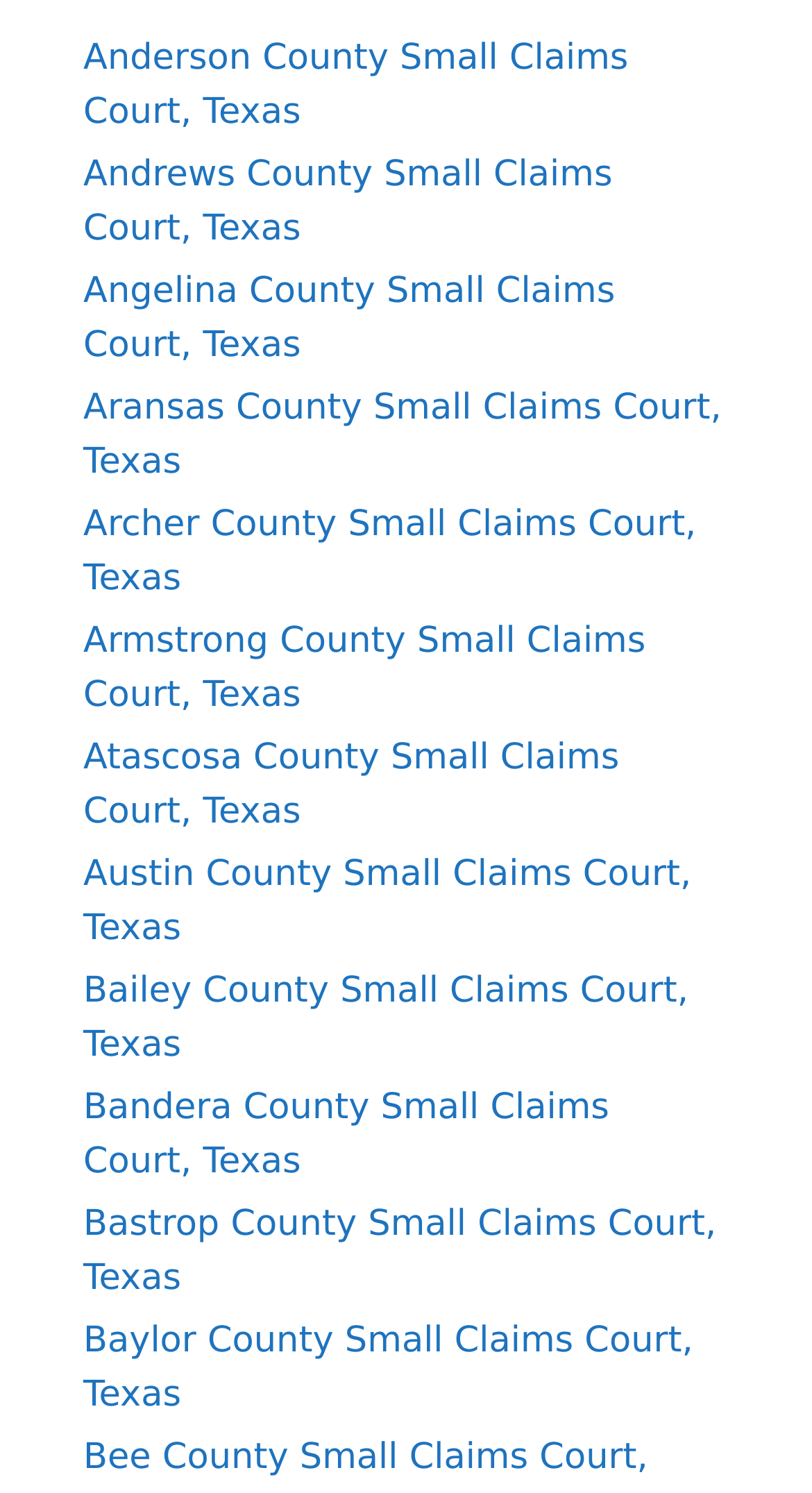Please specify the bounding box coordinates of the area that should be clicked to accomplish the following instruction: "view Aransas County Small Claims Court, Texas". The coordinates should consist of four float numbers between 0 and 1, i.e., [left, top, right, bottom].

[0.103, 0.26, 0.889, 0.323]